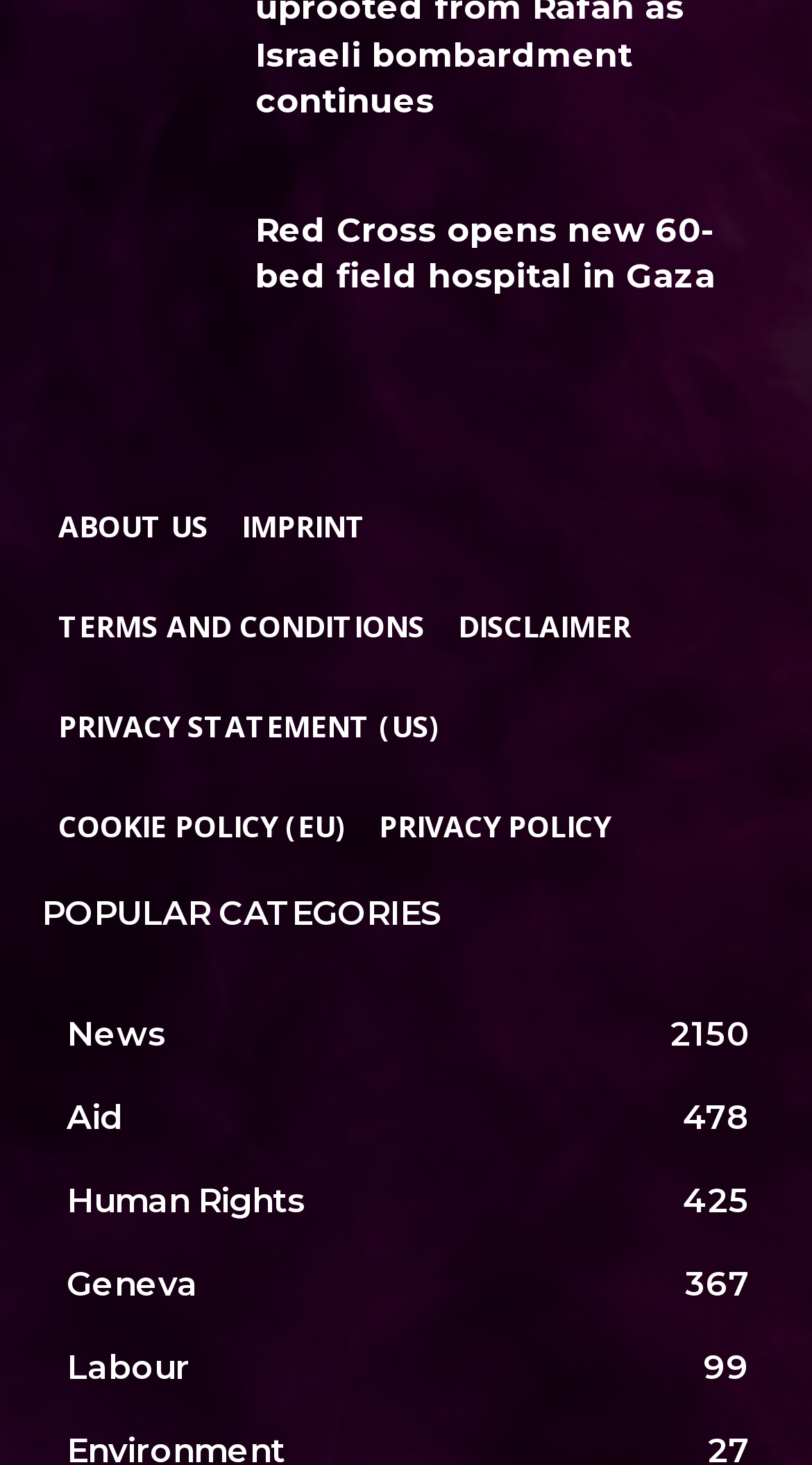Please provide a detailed answer to the question below by examining the image:
How many links are in the footer section?

I counted the number of links in the footer section, which are 'ABOUT US', 'IMPRINT', 'TERMS AND CONDITIONS', 'DISCLAIMER', 'PRIVACY STATEMENT (US)', 'COOKIE POLICY (EU)', and 'PRIVACY POLICY'. There are 7 links in total.